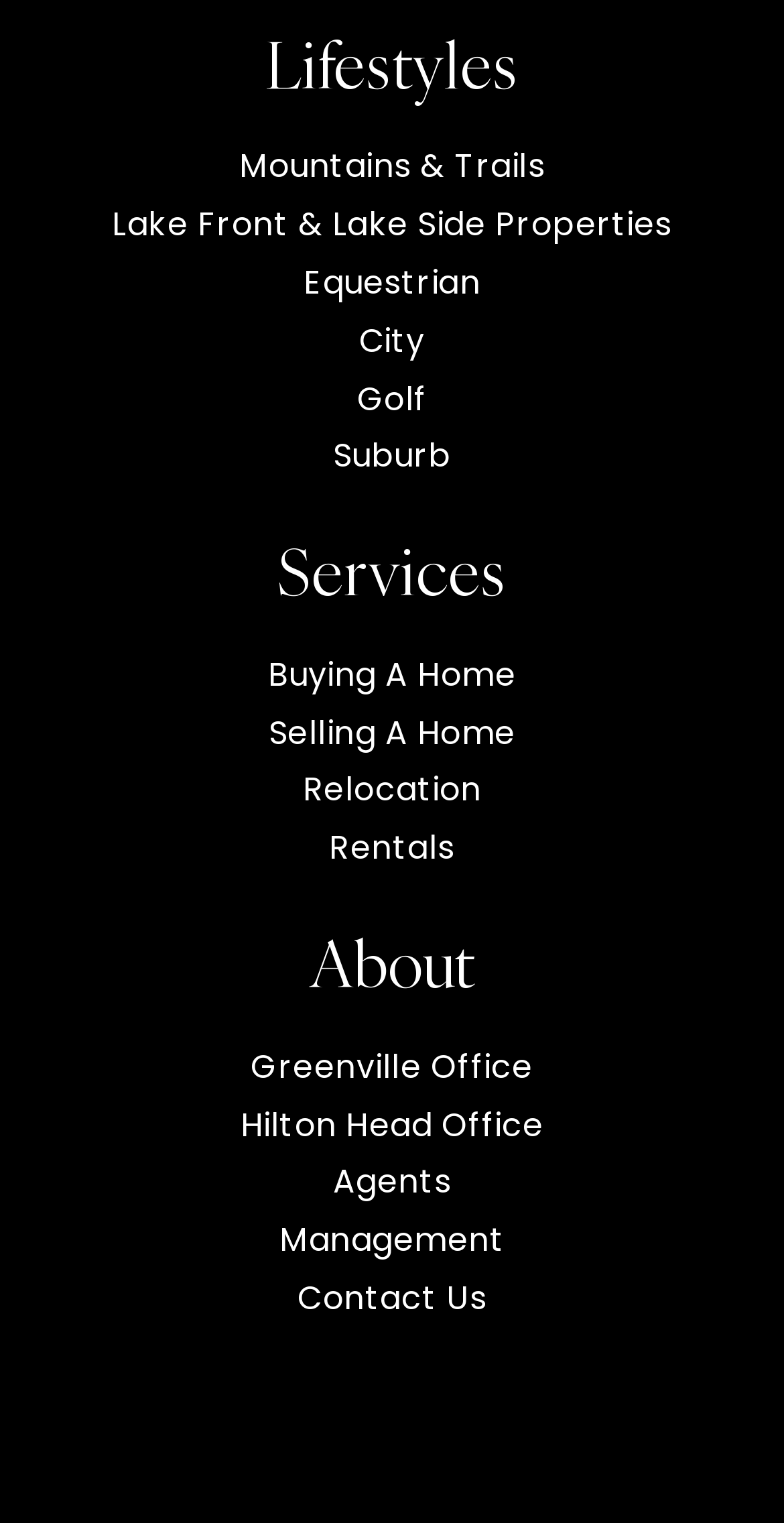Given the element description, predict the bounding box coordinates in the format (top-left x, top-left y, bottom-right x, bottom-right y), using floating point numbers between 0 and 1: Hilton Head Office

[0.306, 0.723, 0.694, 0.753]